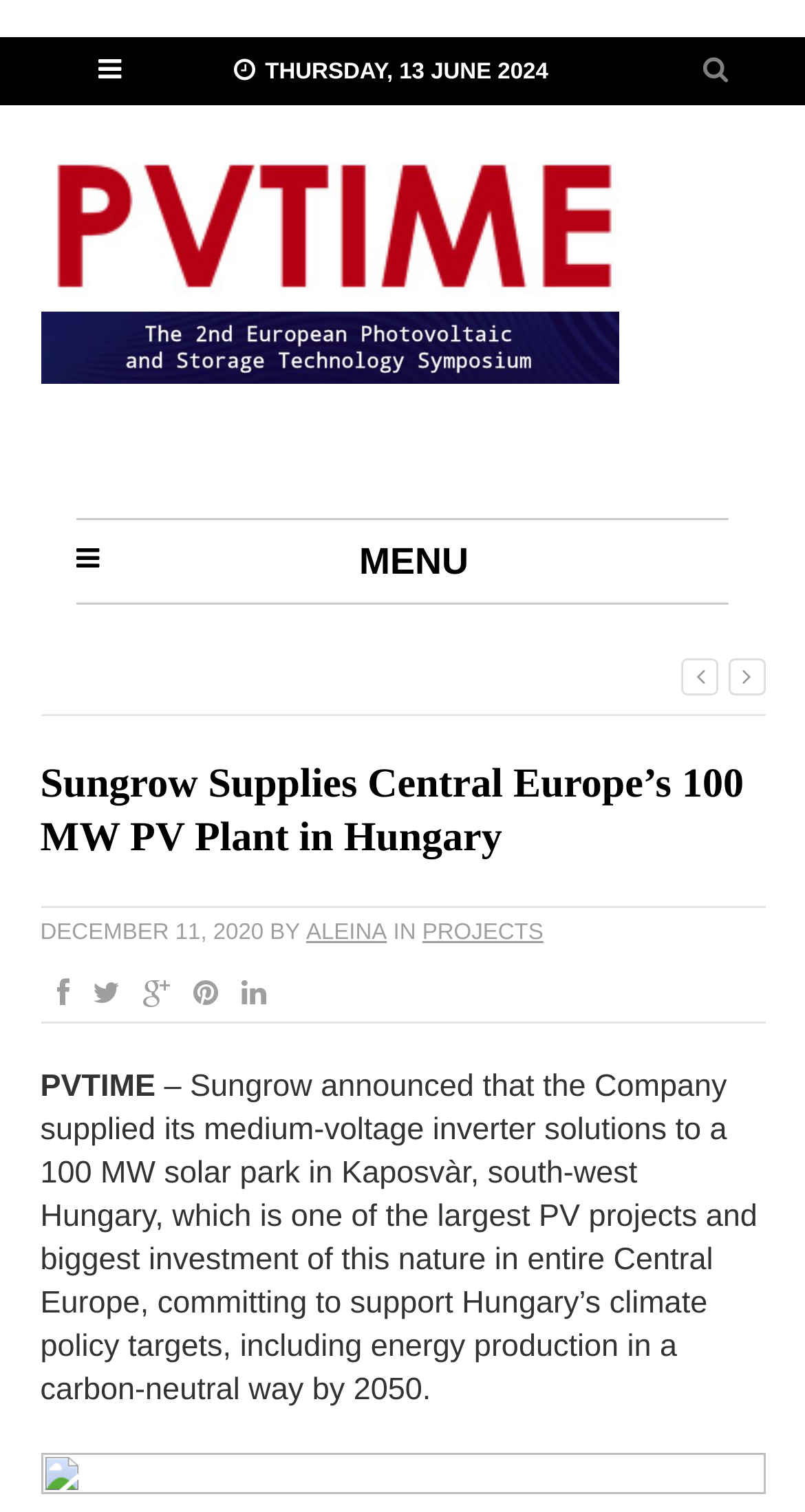Identify the bounding box coordinates of the clickable section necessary to follow the following instruction: "Visit the PVTIME website". The coordinates should be presented as four float numbers from 0 to 1, i.e., [left, top, right, bottom].

[0.05, 0.183, 0.783, 0.204]